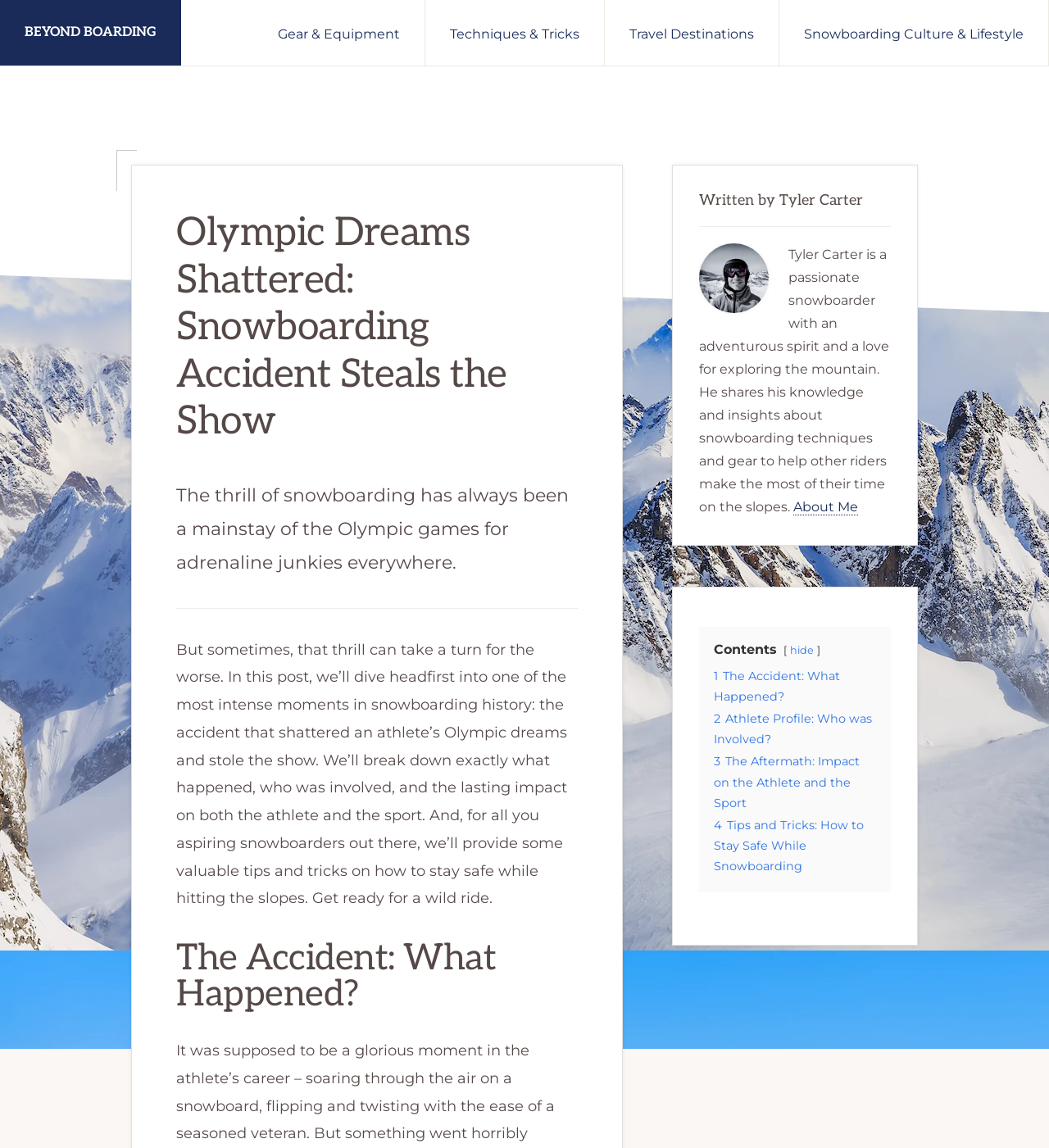Specify the bounding box coordinates of the region I need to click to perform the following instruction: "Read the article about tips and tricks for staying safe while snowboarding". The coordinates must be four float numbers in the range of 0 to 1, i.e., [left, top, right, bottom].

[0.68, 0.712, 0.823, 0.761]